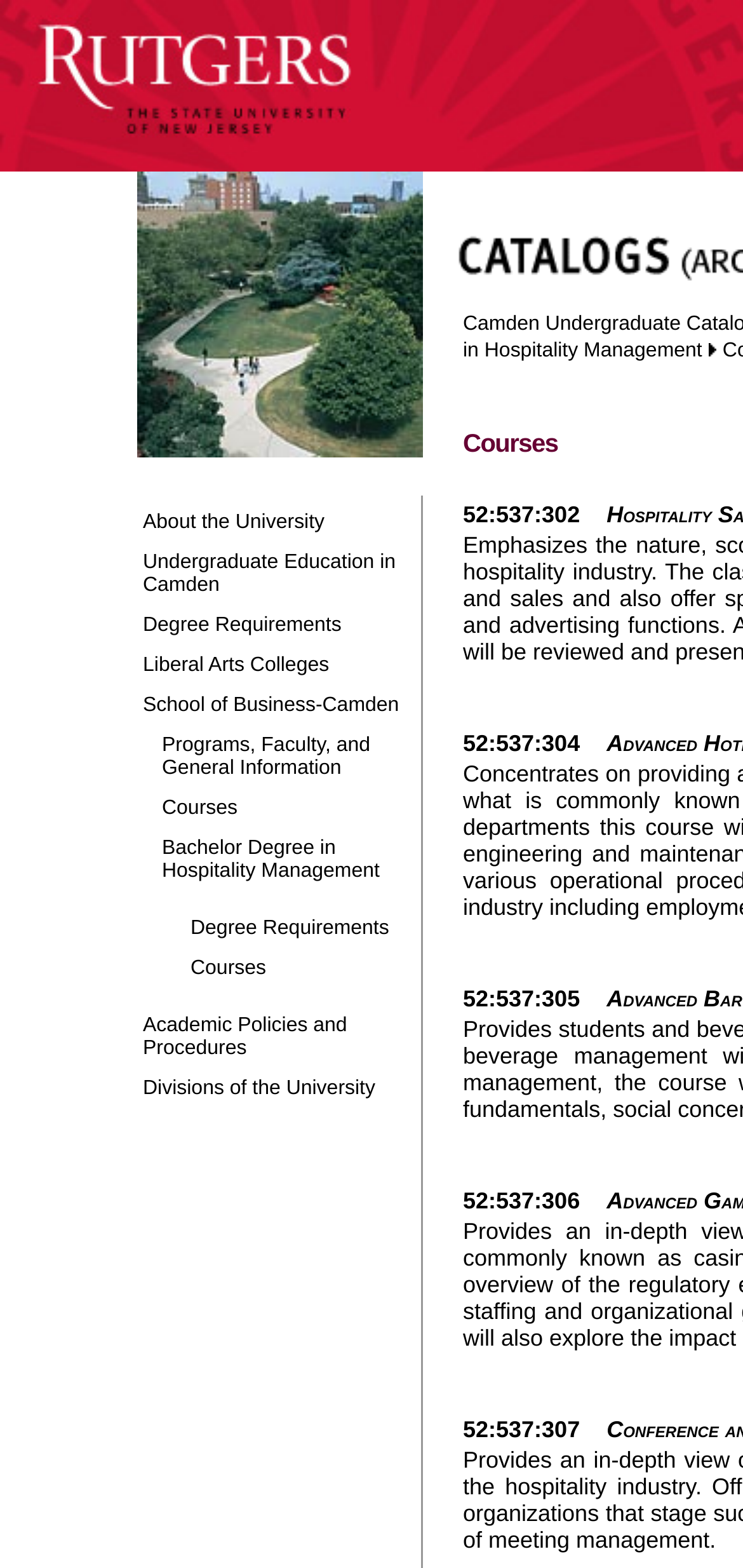Can you identify the bounding box coordinates of the clickable region needed to carry out this instruction: 'Learn about 'Divisions of the University''? The coordinates should be four float numbers within the range of 0 to 1, stated as [left, top, right, bottom].

[0.192, 0.681, 0.559, 0.701]